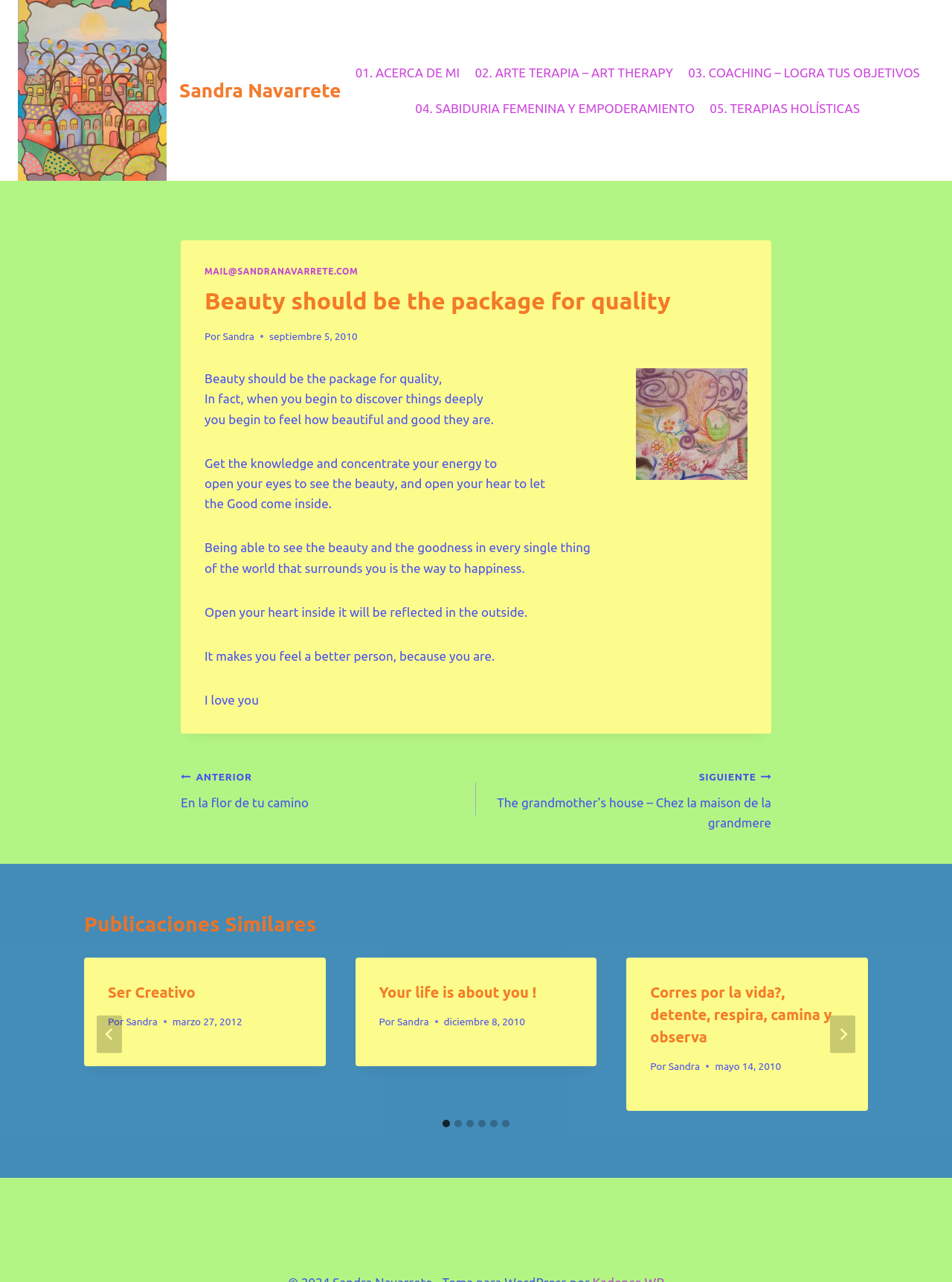Give an in-depth explanation of the webpage layout and content.

This webpage is a personal blog or journal belonging to Sandra Navarrete. At the top, there is a navigation menu with five links: "01. ACERCA DE MI", "02. ARTE TERAPIA – ART THERAPY", "03. COACHING – LOGRA TUS OBJETIVOS", "04. SABIDURIA FEMENINA Y EMPODERAMIENTO", and "05. TERAPIAS HOLÍSTICAS". Below the navigation menu, there is a main section that contains an article with a heading "Beauty should be the package for quality" and a subheading "Por Sandra". The article has several paragraphs of text, which discuss the importance of appreciating beauty and goodness in life.

To the right of the article, there is a section with a heading "Publicaciones Similares" (Similar Publications). This section contains a carousel with six slides, each representing a different article or publication. The carousel has navigation buttons to move between the slides, and each slide has a heading, a brief text, and a link to the full article. The slides are arranged horizontally, and the user can select a slide to view its content.

At the bottom of the page, there is another navigation section with links to previous and next entries, labeled "ANTERIOR" and "SIGUIENTE", respectively.